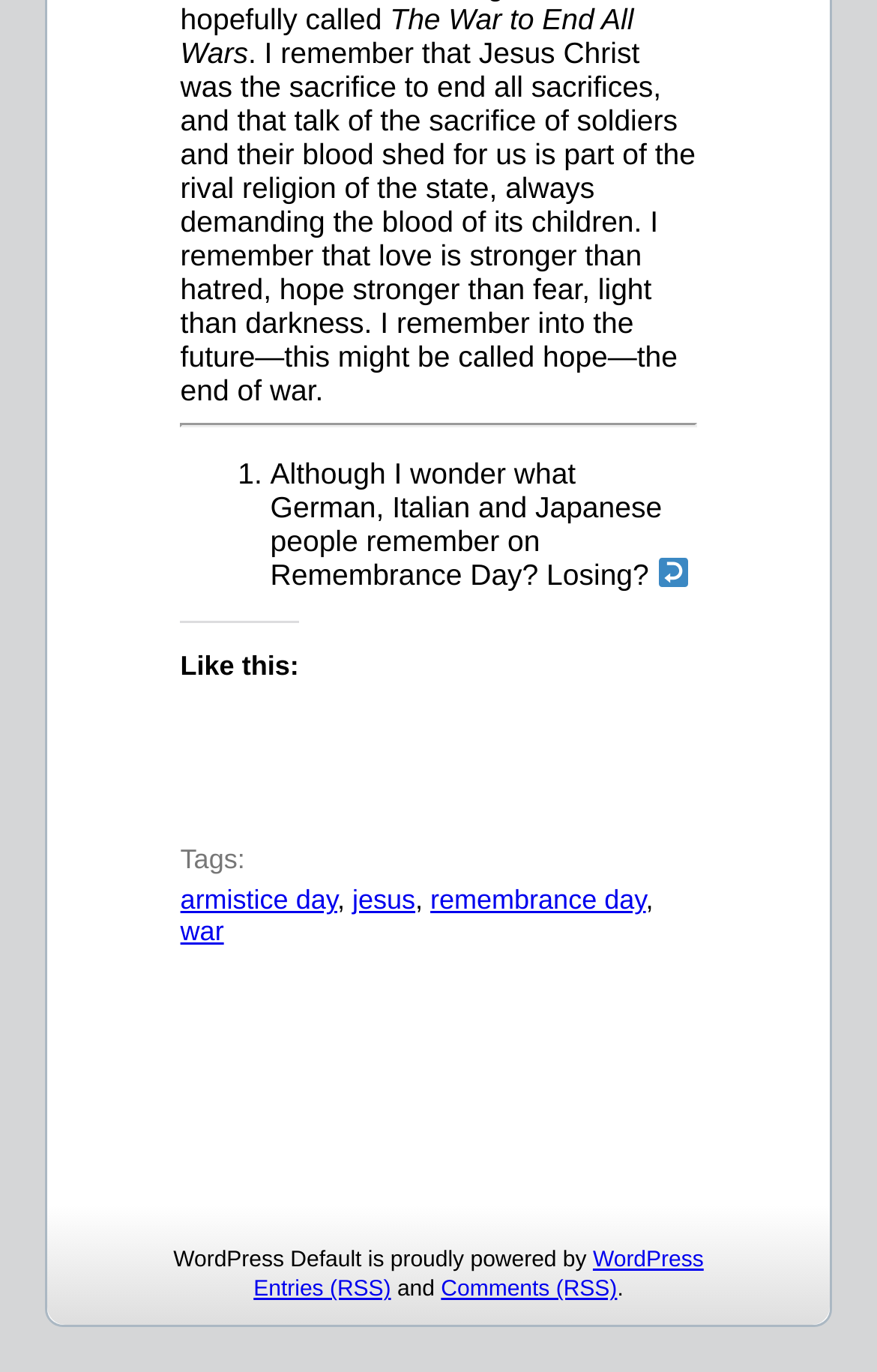What is the author's attitude towards war?
From the screenshot, provide a brief answer in one word or phrase.

Critical